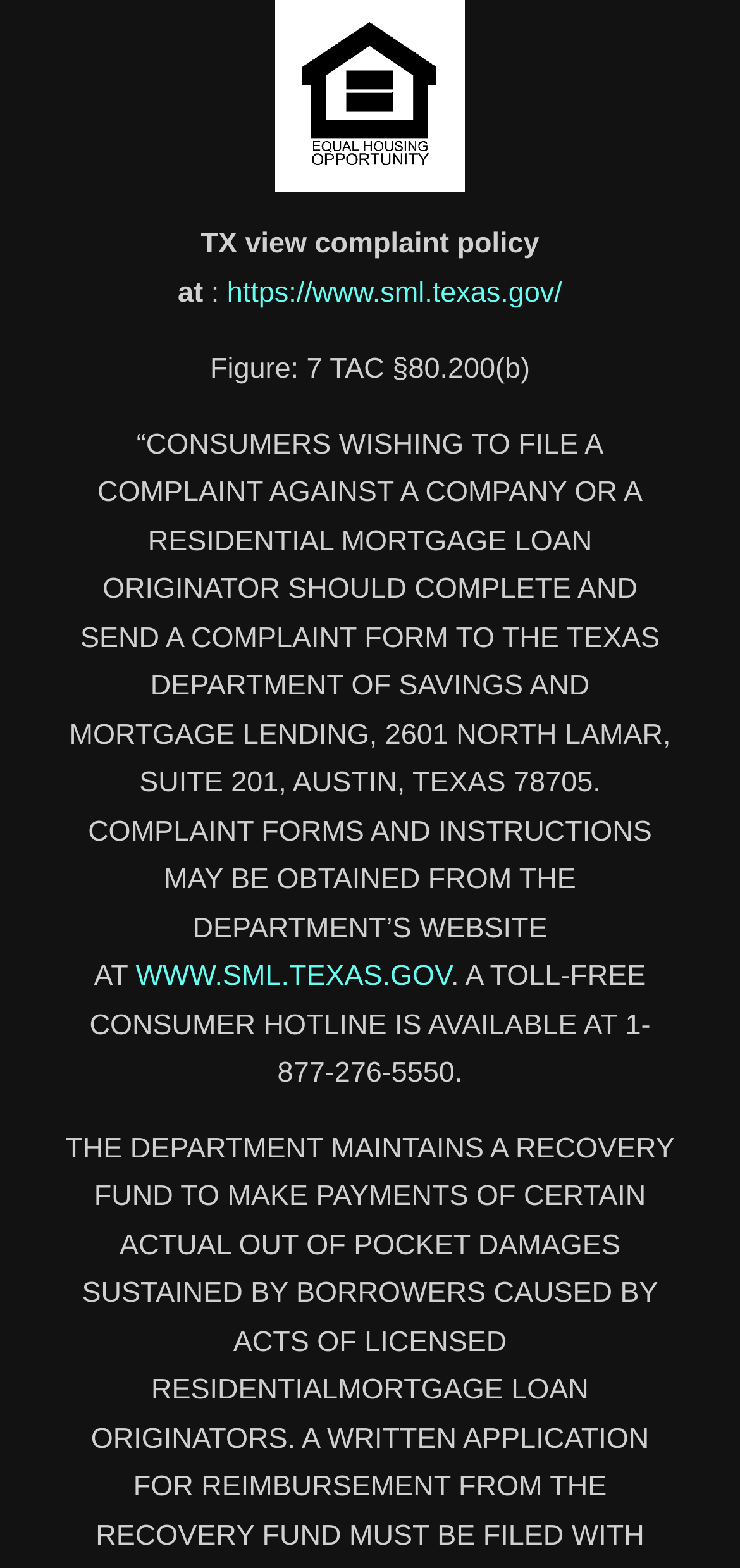Given the description of a UI element: "https://www.sml.texas.gov/", identify the bounding box coordinates of the matching element in the webpage screenshot.

[0.307, 0.176, 0.76, 0.197]